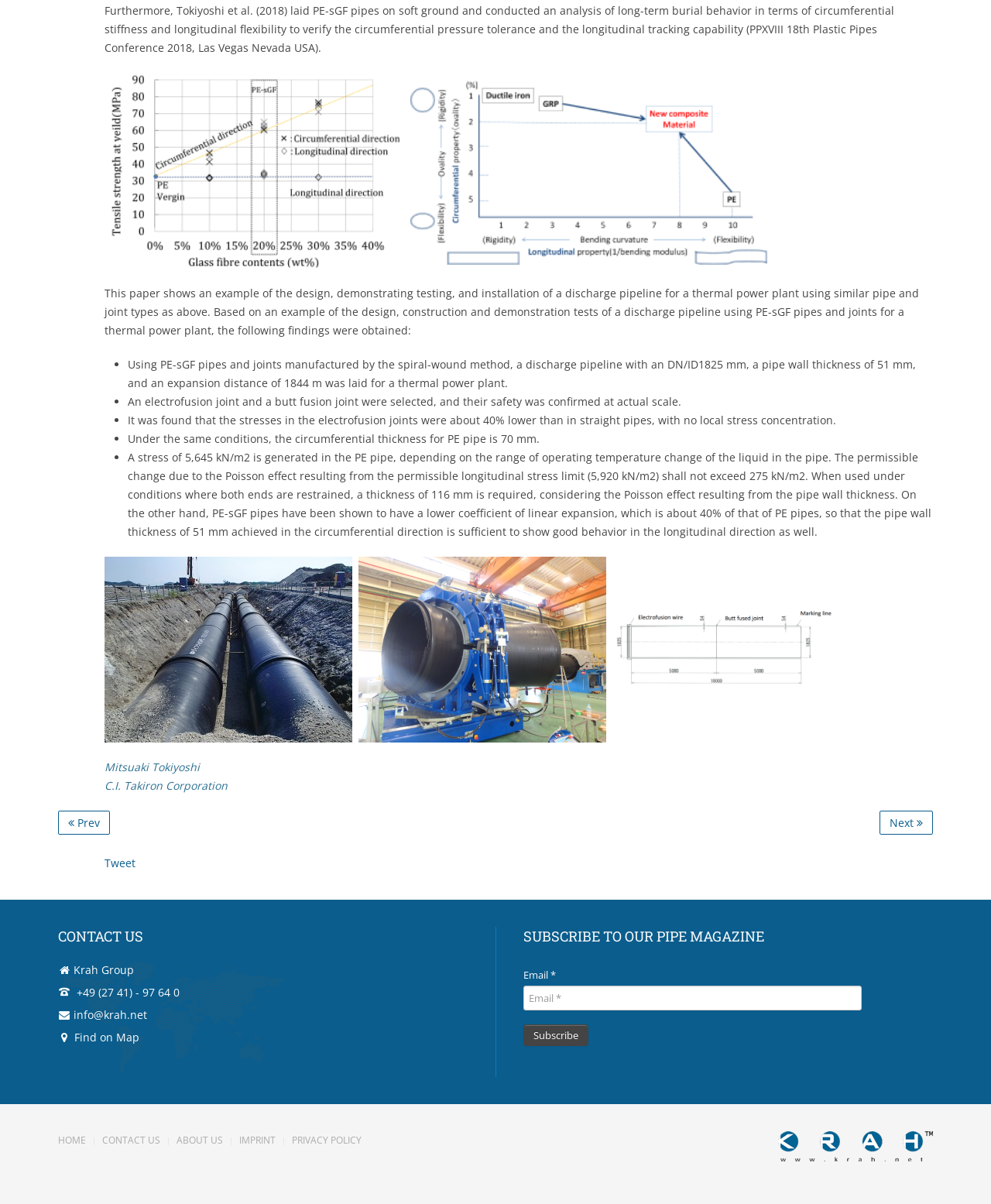Please indicate the bounding box coordinates of the element's region to be clicked to achieve the instruction: "Visit the 'HOME' page". Provide the coordinates as four float numbers between 0 and 1, i.e., [left, top, right, bottom].

[0.059, 0.94, 0.087, 0.955]